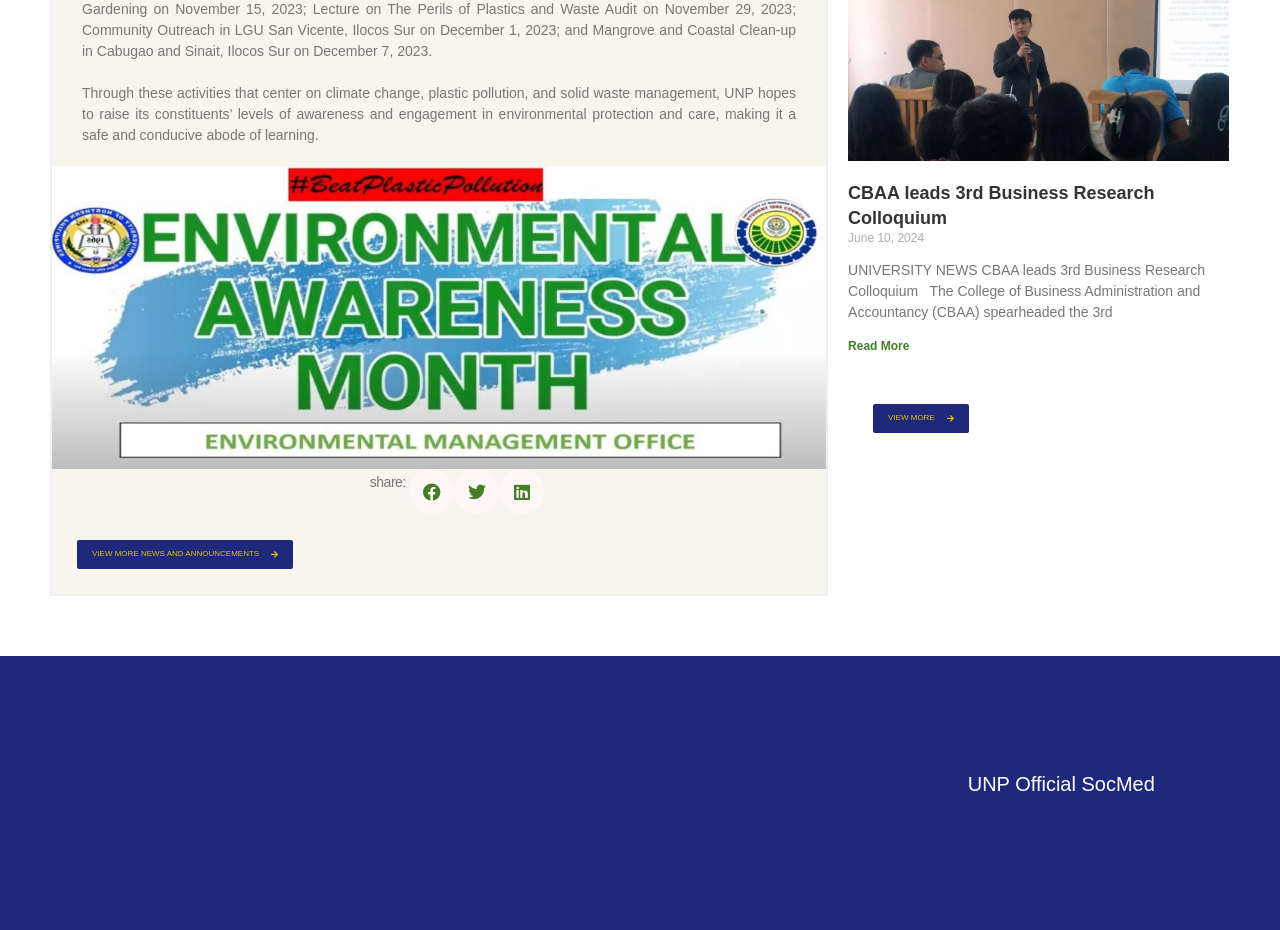Find and provide the bounding box coordinates for the UI element described here: "aria-label="Share on facebook"". The coordinates should be given as four float numbers between 0 and 1: [left, top, right, bottom].

[0.32, 0.505, 0.355, 0.553]